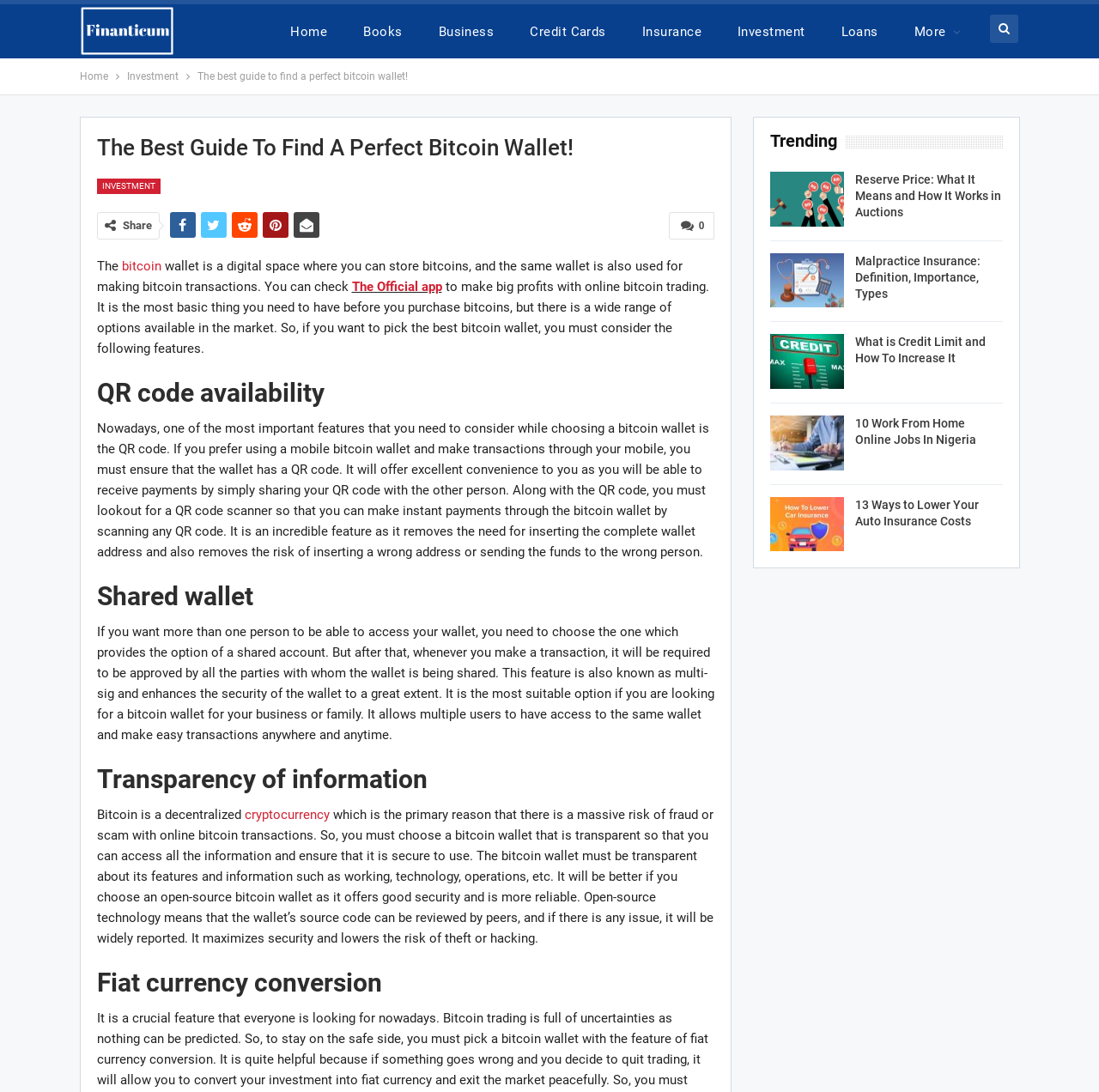What is the purpose of a bitcoin wallet?
Based on the image, answer the question with as much detail as possible.

A bitcoin wallet is a digital space where you can store bitcoins, and the same wallet is also used for making bitcoin transactions, allowing users to receive and send bitcoins.